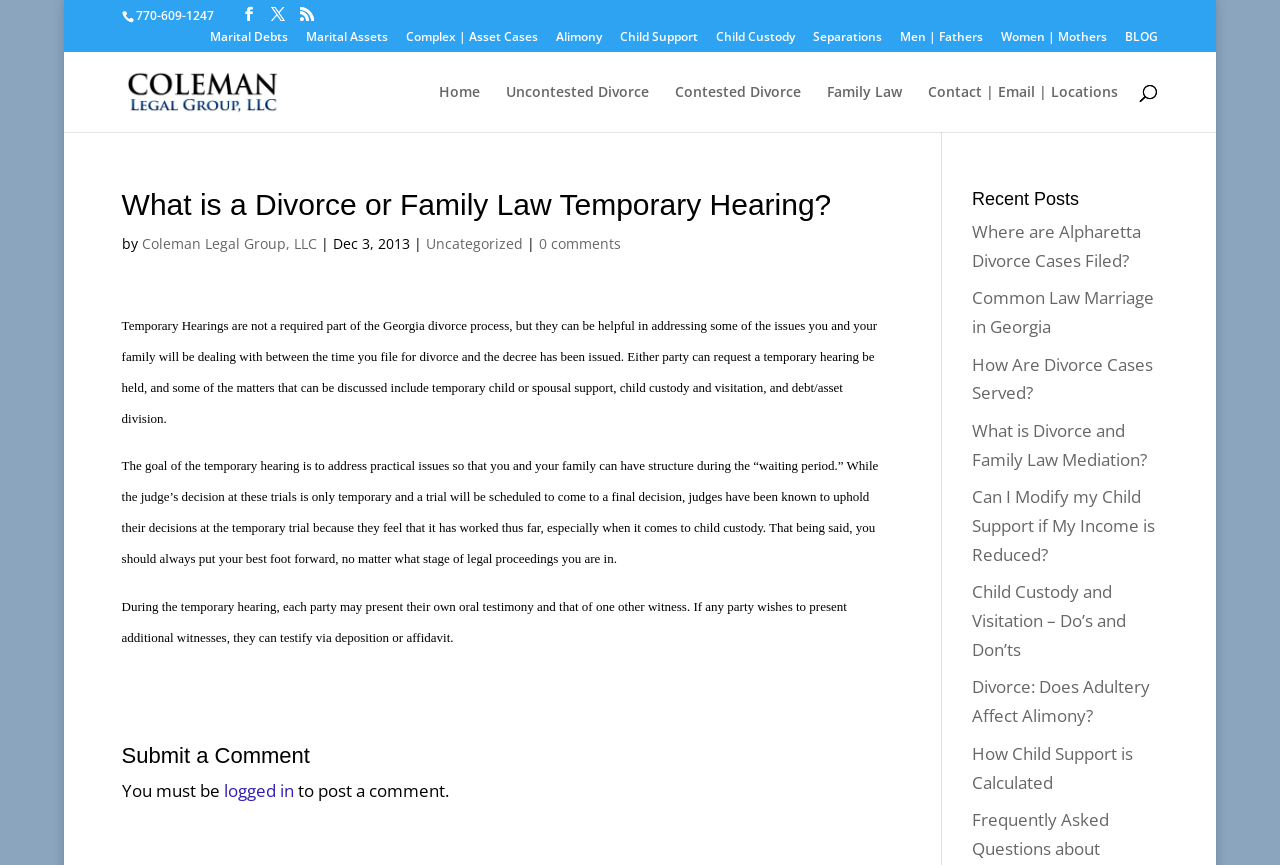Specify the bounding box coordinates of the area to click in order to execute this command: 'Read the article about What is a Divorce or Family Law Temporary Hearing?'. The coordinates should consist of four float numbers ranging from 0 to 1, and should be formatted as [left, top, right, bottom].

[0.095, 0.22, 0.691, 0.96]